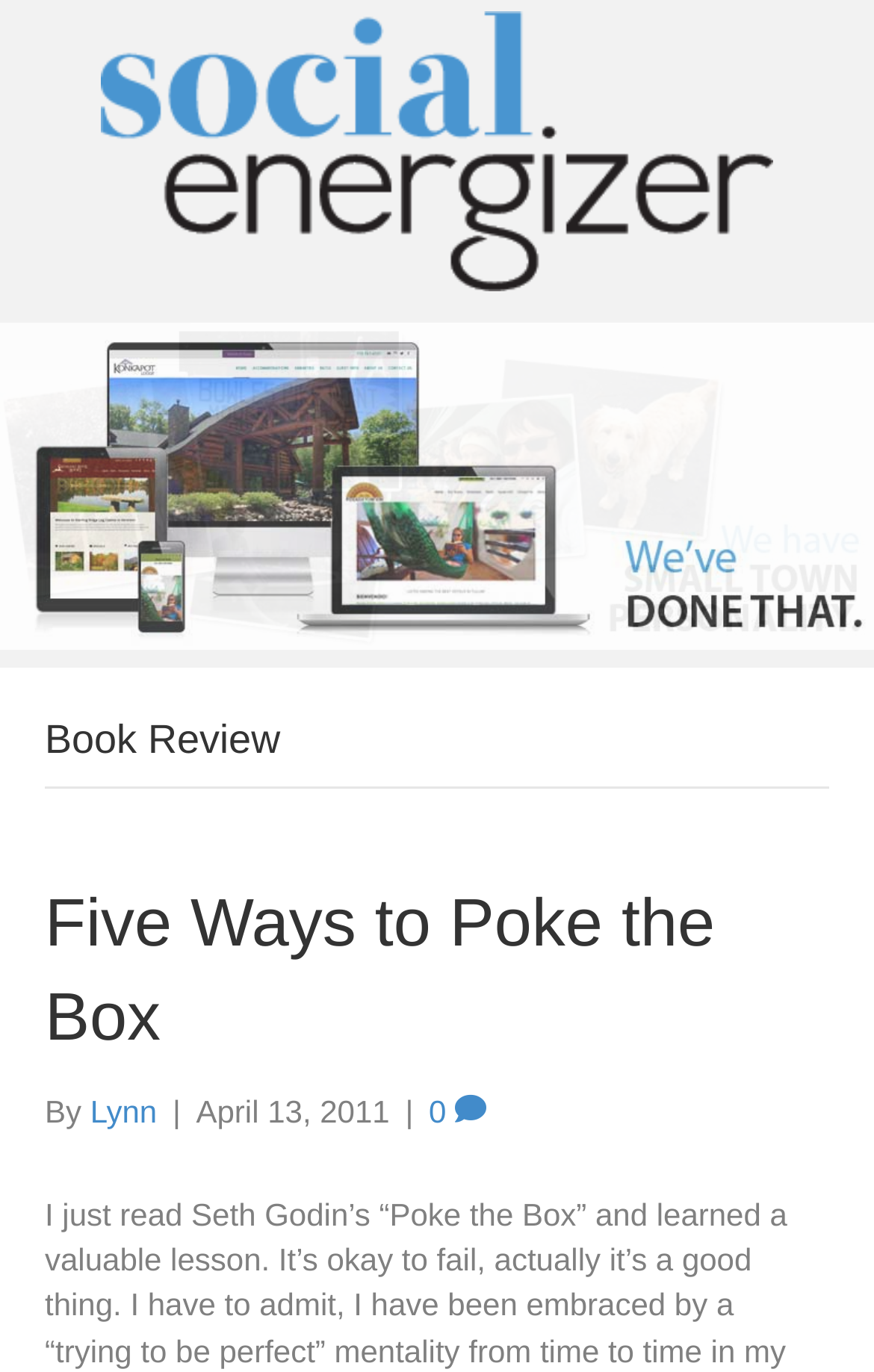Respond to the following question using a concise word or phrase: 
When was the book review published?

April 13, 2011